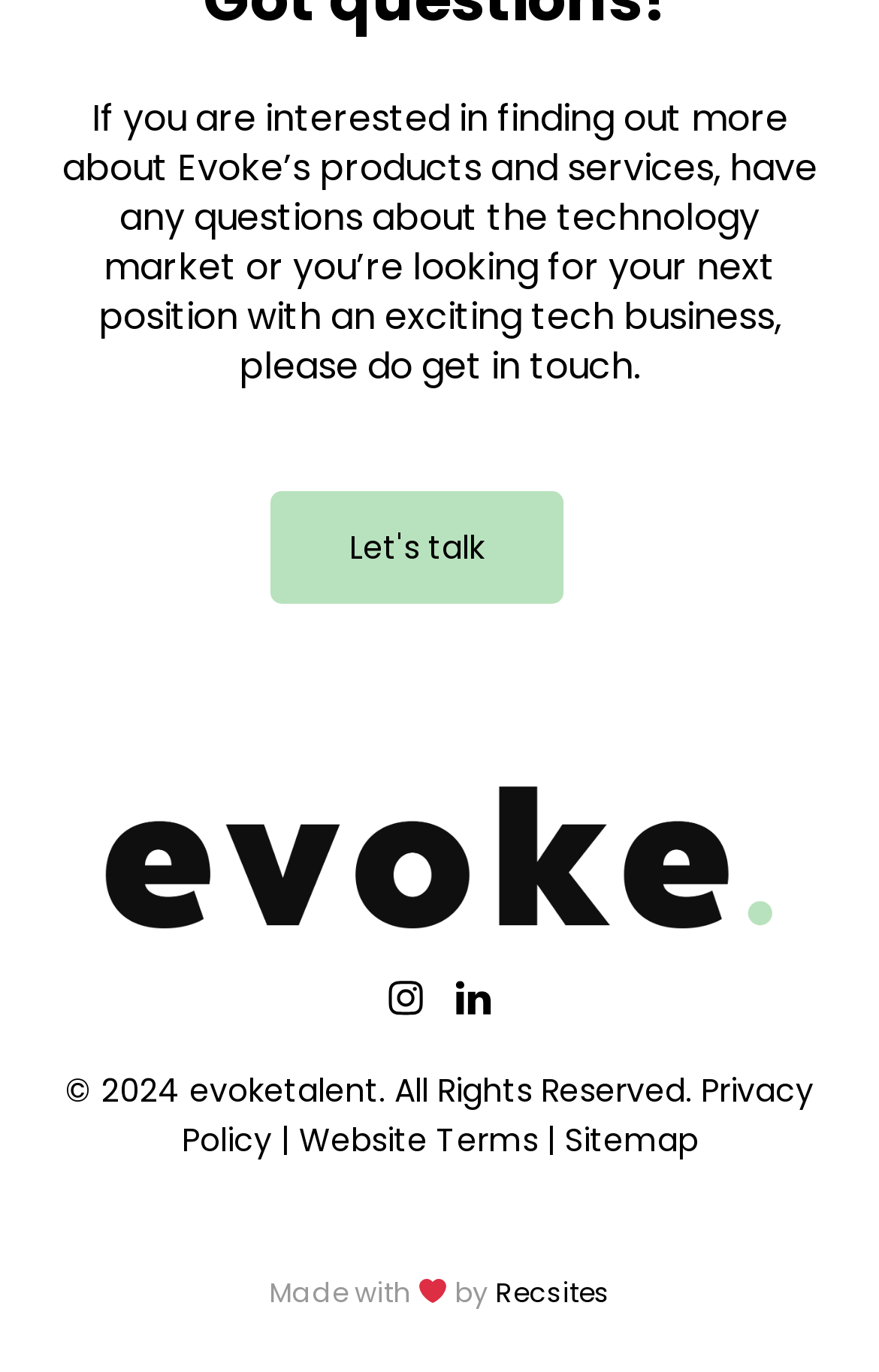What social media platforms are linked on this webpage?
Answer the question with as much detail as you can, using the image as a reference.

The webpage contains links to Instagram and LinkedIn, which are represented by their respective icons and text. These links are likely provided to allow users to connect with Evoke on these social media platforms.